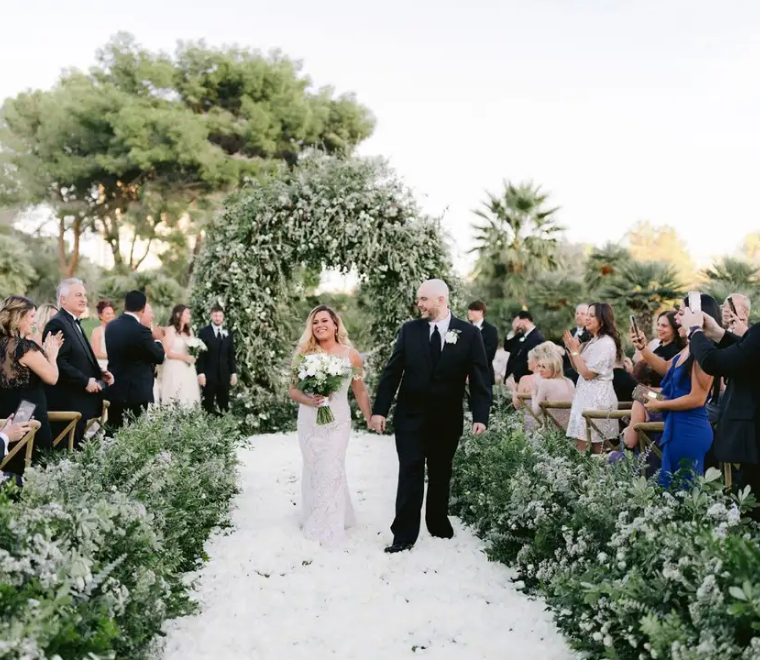Provide a comprehensive description of the image.

In this enchanting outdoor wedding ceremony, a joyful bride and groom walk hand-in-hand down a beautifully adorned aisle, surrounded by lush greenery and delicate flower petals. The bride, radiant in her elegant gown, holds a stunning bouquet of white flowers, while the groom, dapper in his black suit, beams with happiness. They pass through an exquisite floral arch that serves as a picturesque backdrop, symbolizing their union. Guests, seated along the aisle, cheer and capture the moment on their phones, celebrating this heartfelt occasion set against a serene natural landscape. This scene encapsulates the joy and beauty of a classic wedding ceremony at the Las Vegas Country Club, showcasing a perfect blend of romance and elegance.